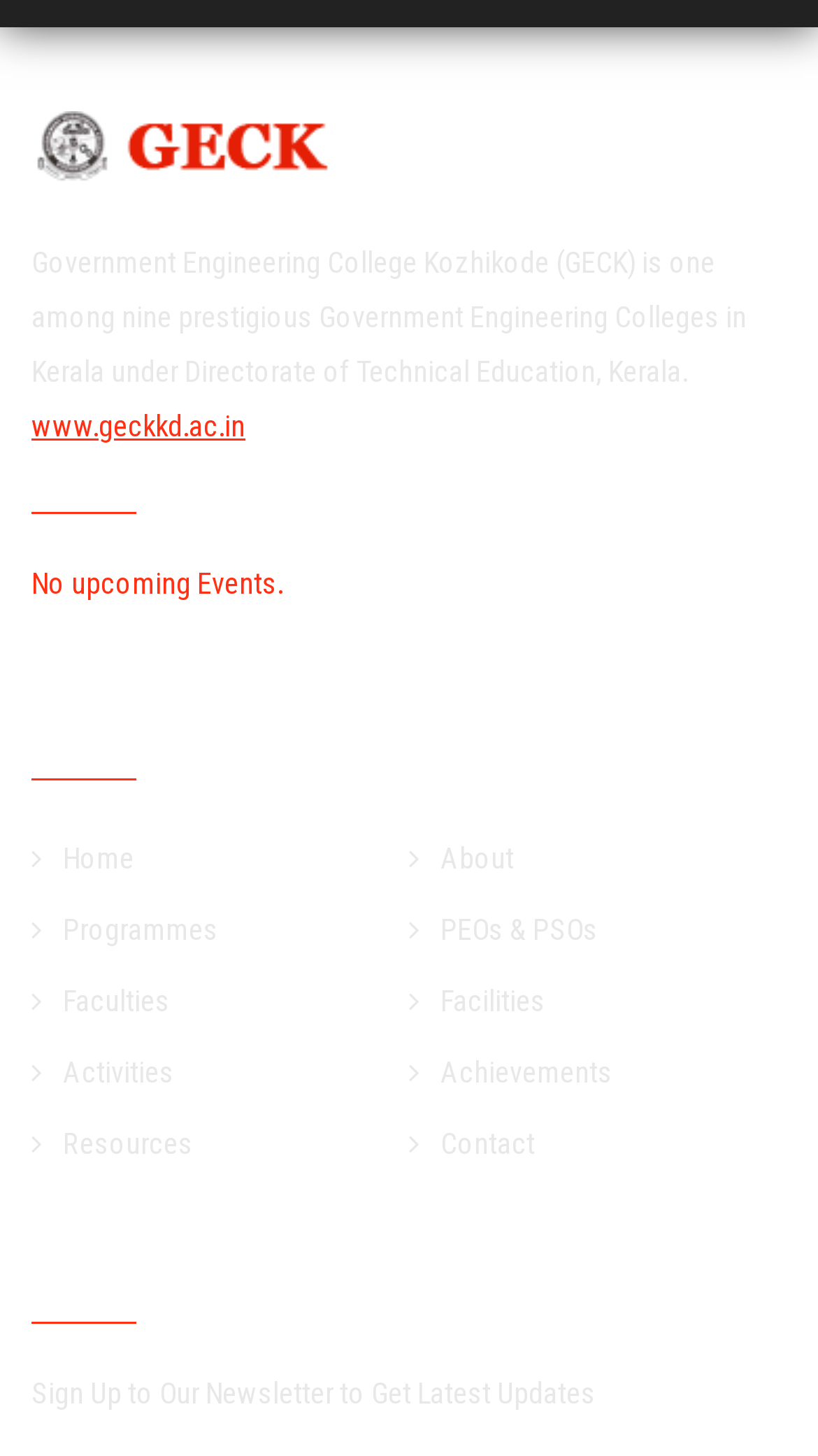Please identify the bounding box coordinates of the region to click in order to complete the task: "view upcoming events". The coordinates must be four float numbers between 0 and 1, specified as [left, top, right, bottom].

[0.0, 0.311, 0.415, 0.494]